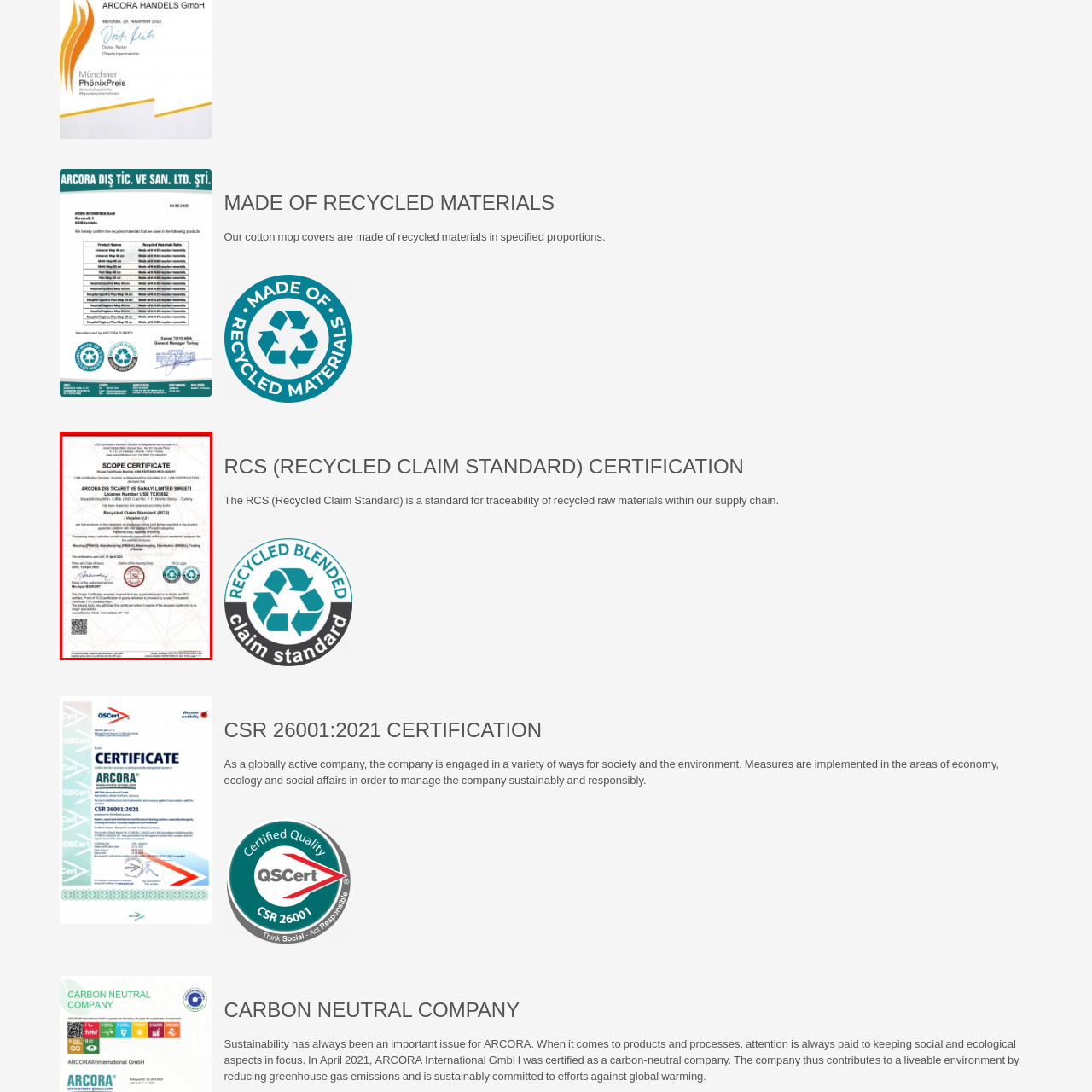Direct your attention to the image within the red boundary, What is the license number on the certificate?
 Respond with a single word or phrase.

USB TEX3582